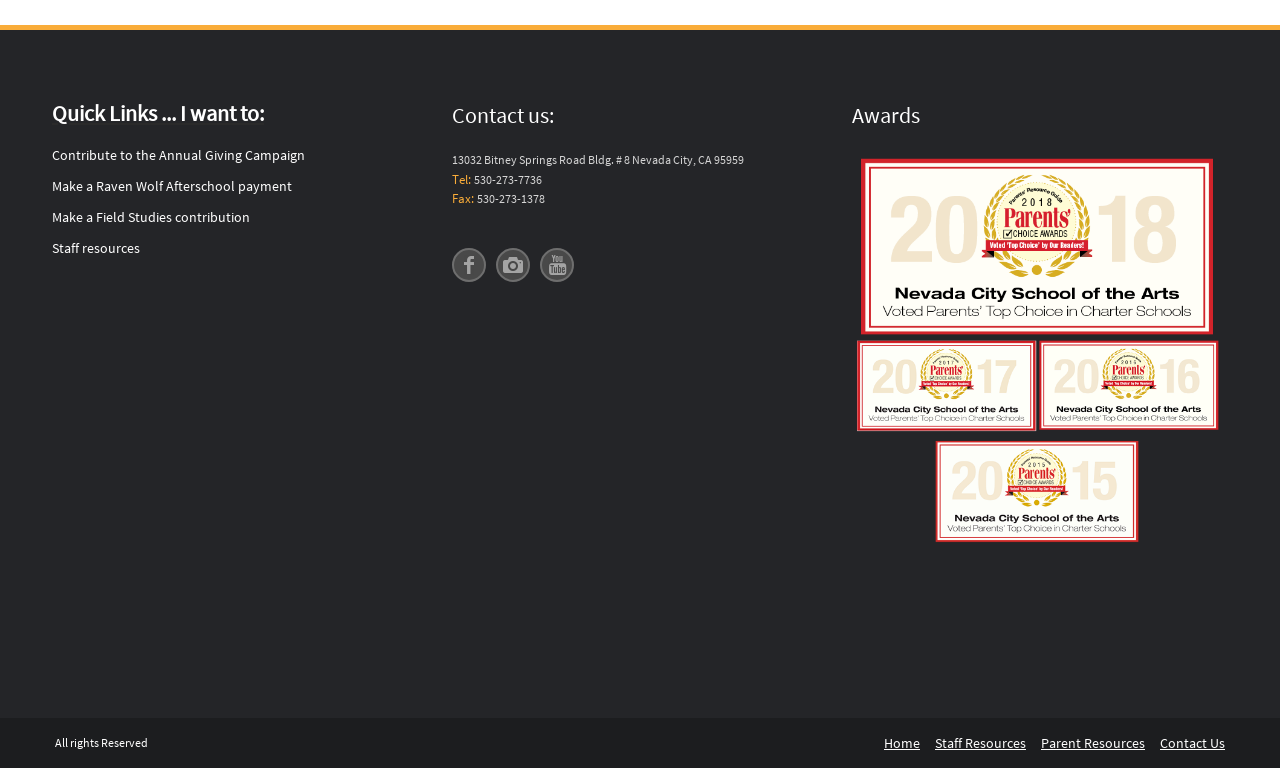Please answer the following question using a single word or phrase: 
What is the name of the campaign that can be contributed to?

Annual Giving Campaign